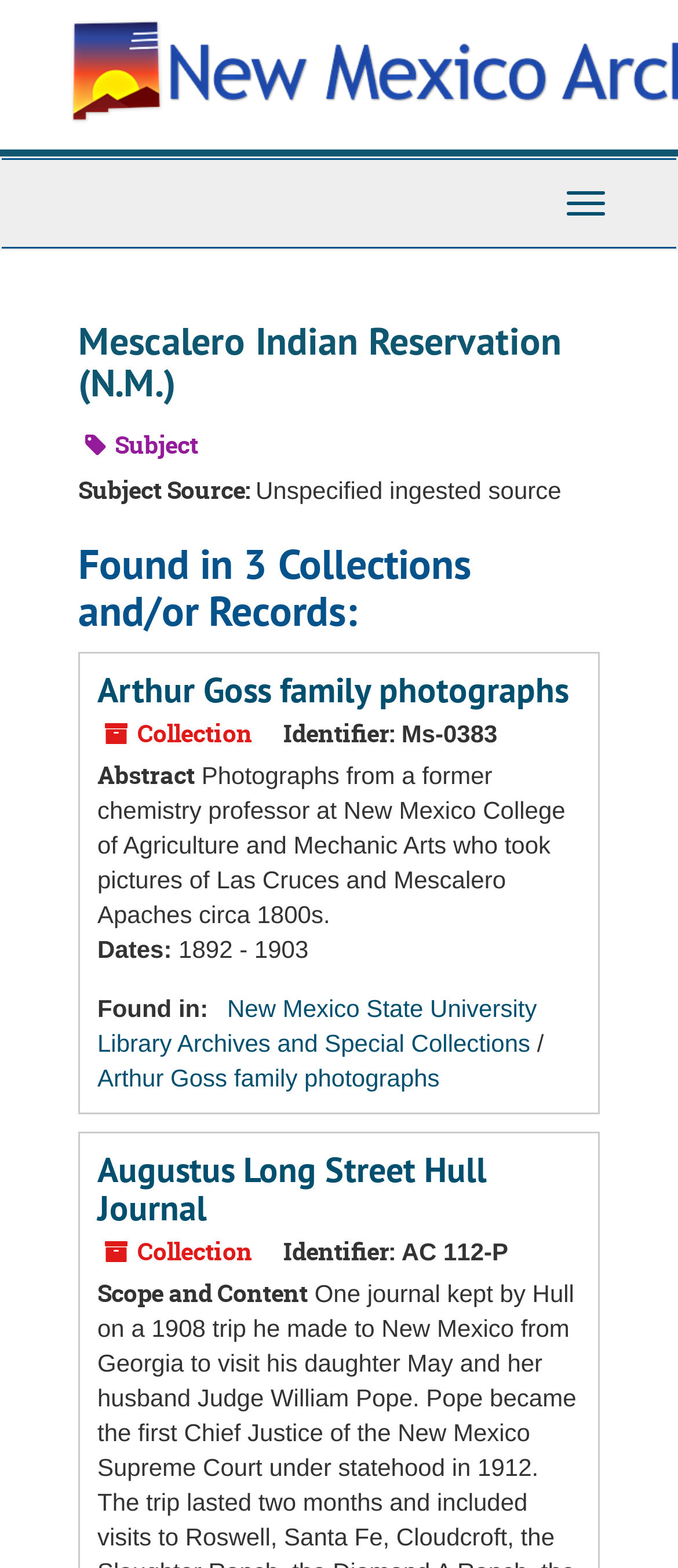Please provide a detailed answer to the question below based on the screenshot: 
How many collections and/or records are found?

The heading 'Found in 3 Collections and/or Records:' indicates that there are three collections and/or records found related to the Mescalero Indian Reservation.